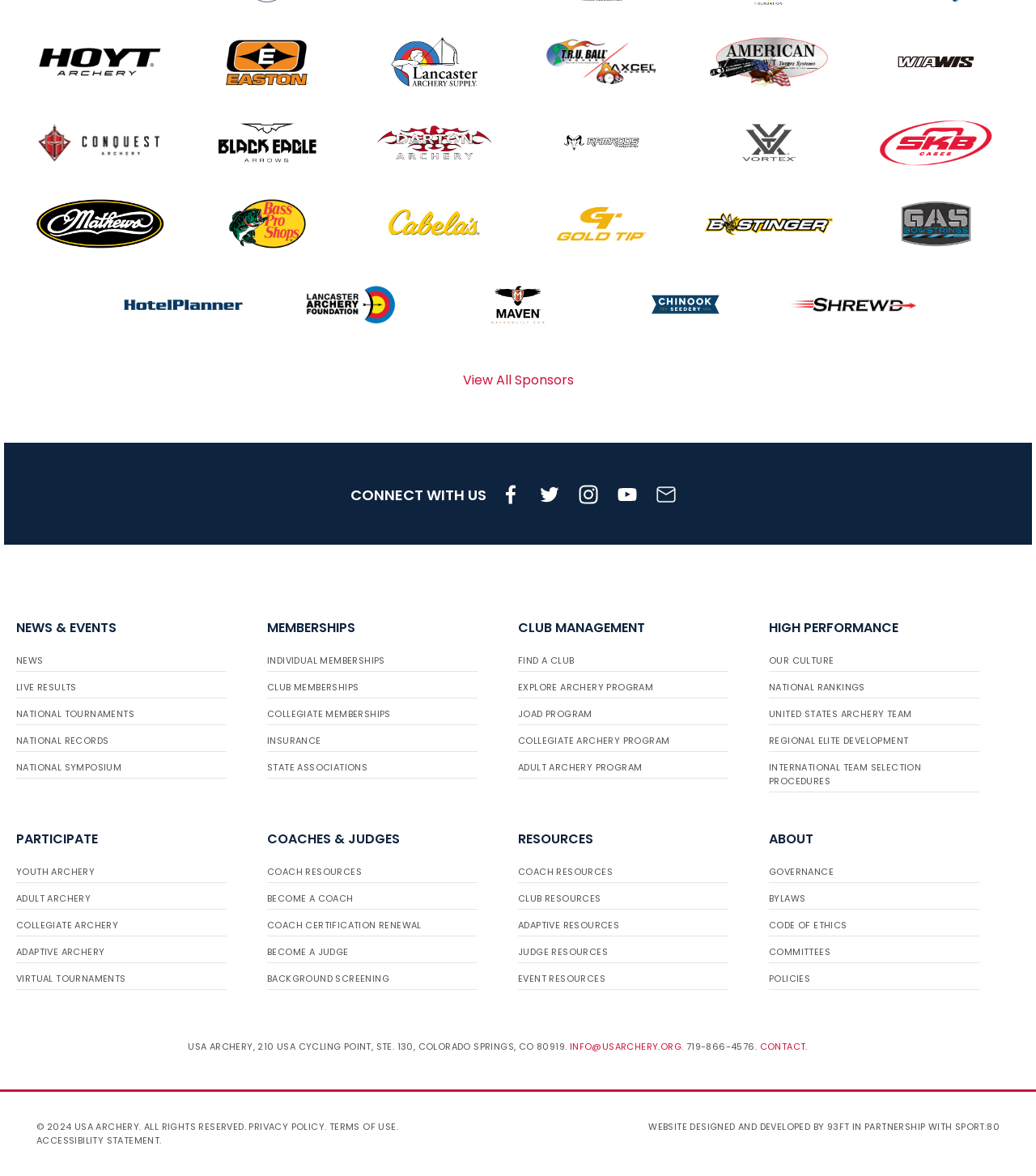Please locate the bounding box coordinates for the element that should be clicked to achieve the following instruction: "Connect with us on social media". Ensure the coordinates are given as four float numbers between 0 and 1, i.e., [left, top, right, bottom].

[0.475, 0.404, 0.511, 0.436]